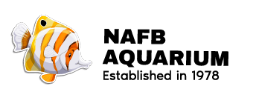Please respond to the question using a single word or phrase:
What is the main theme of the logo?

Fish